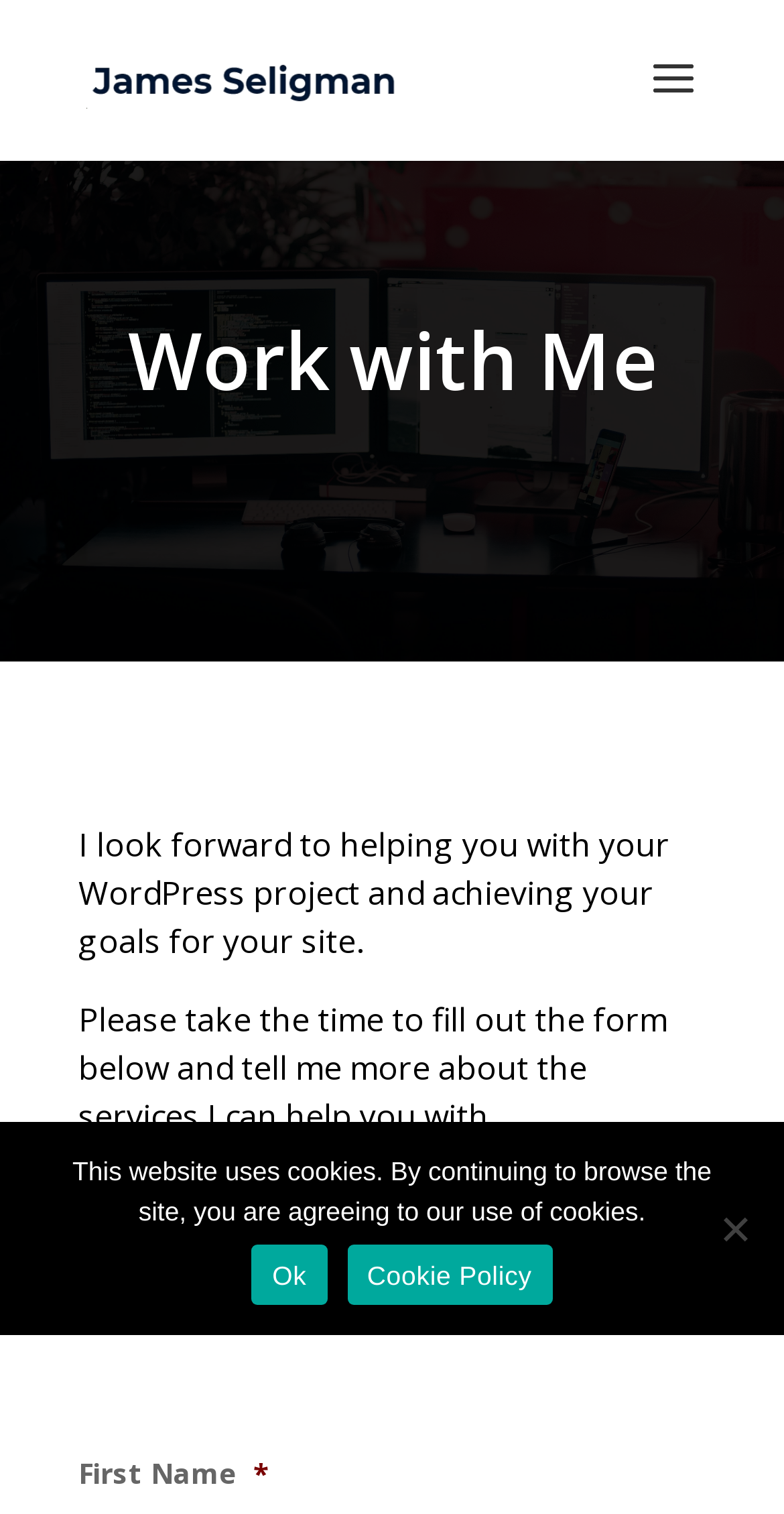Respond with a single word or phrase:
How many links are on the webpage?

4